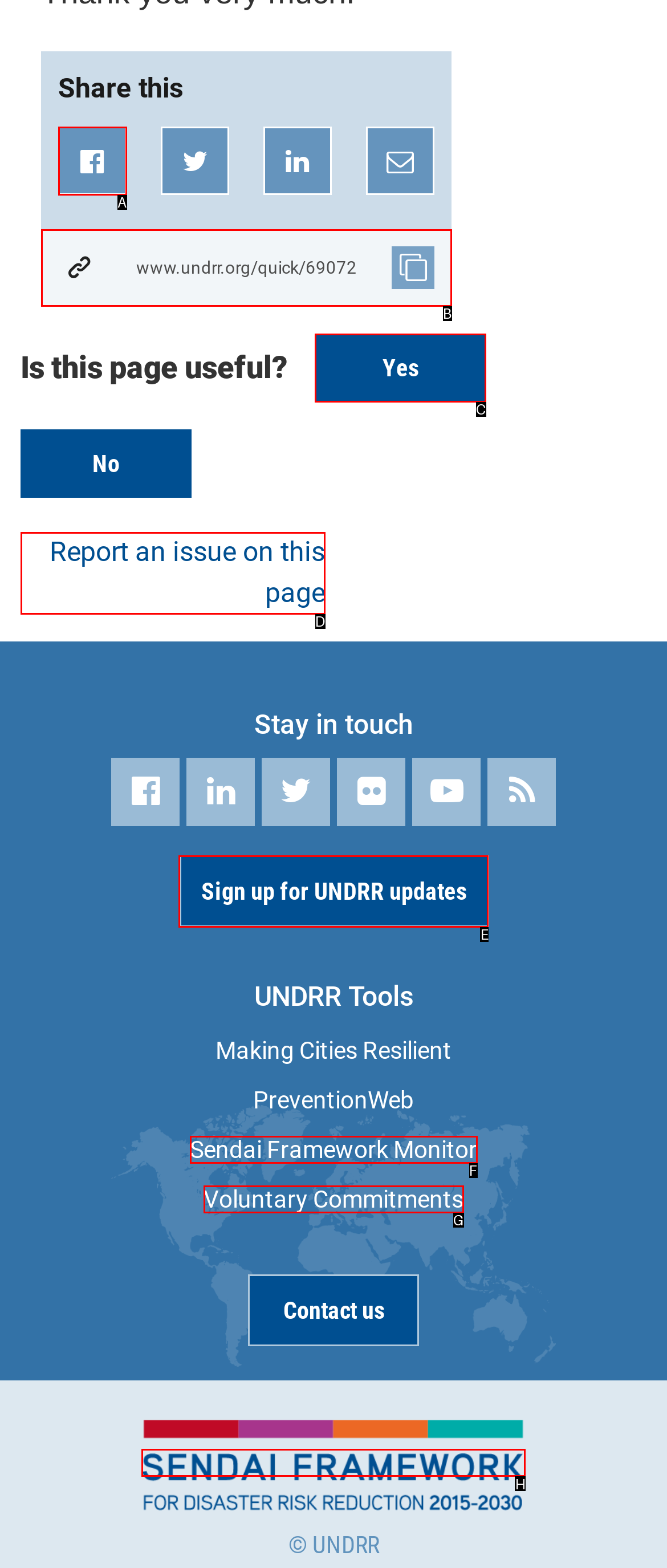Select the HTML element that corresponds to the description: Sign up for UNDRR updates. Reply with the letter of the correct option.

E